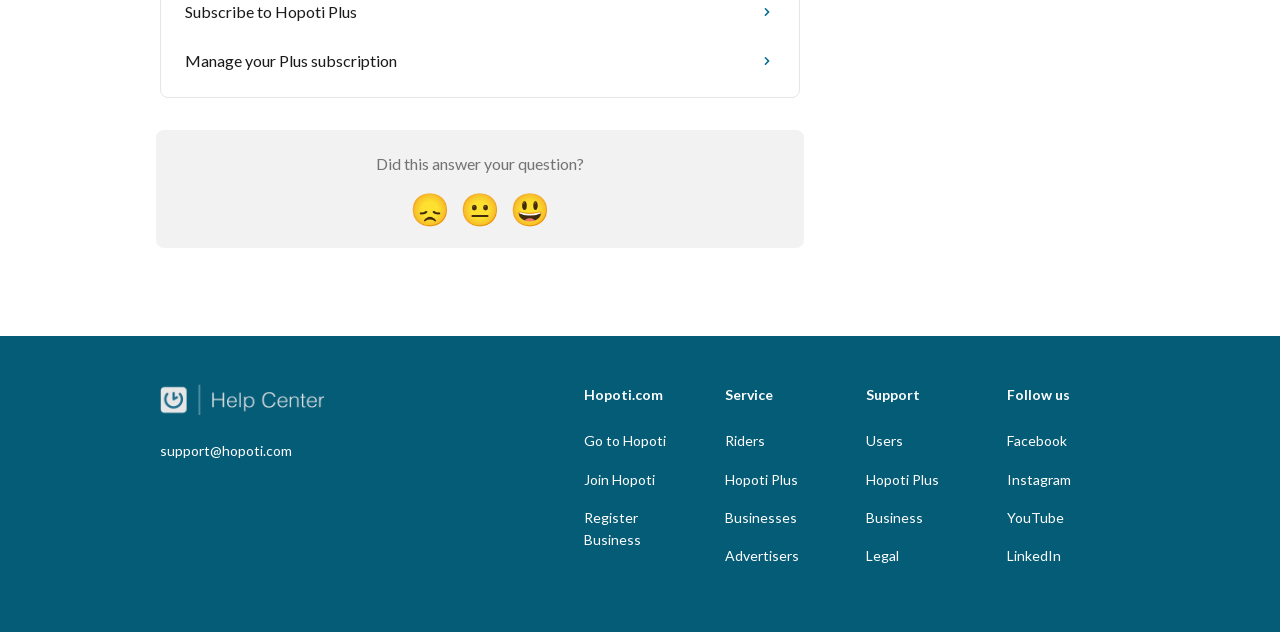How many links are there in the footer section?
Please provide a single word or phrase as the answer based on the screenshot.

11